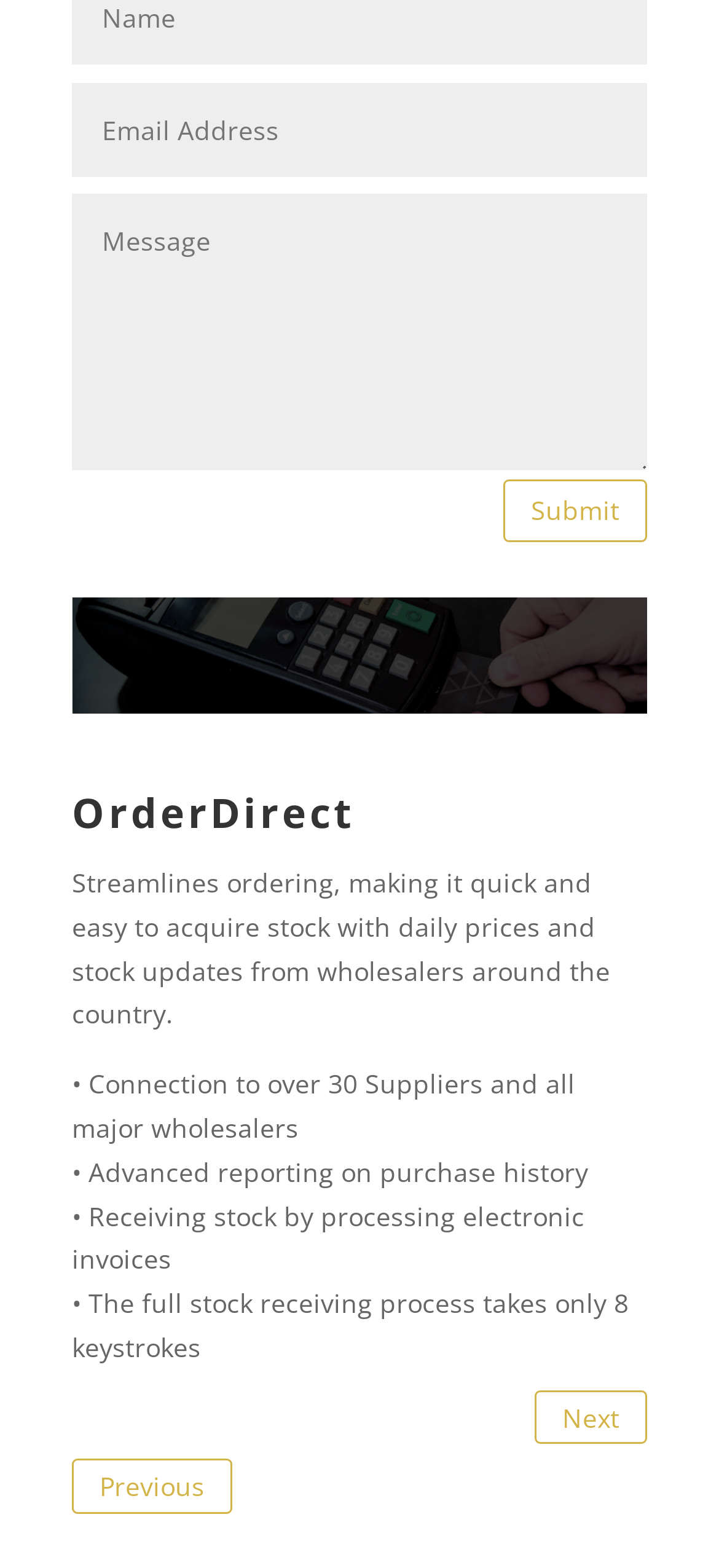Please predict the bounding box coordinates (top-left x, top-left y, bottom-right x, bottom-right y) for the UI element in the screenshot that fits the description: Previous

[0.1, 0.931, 0.323, 0.965]